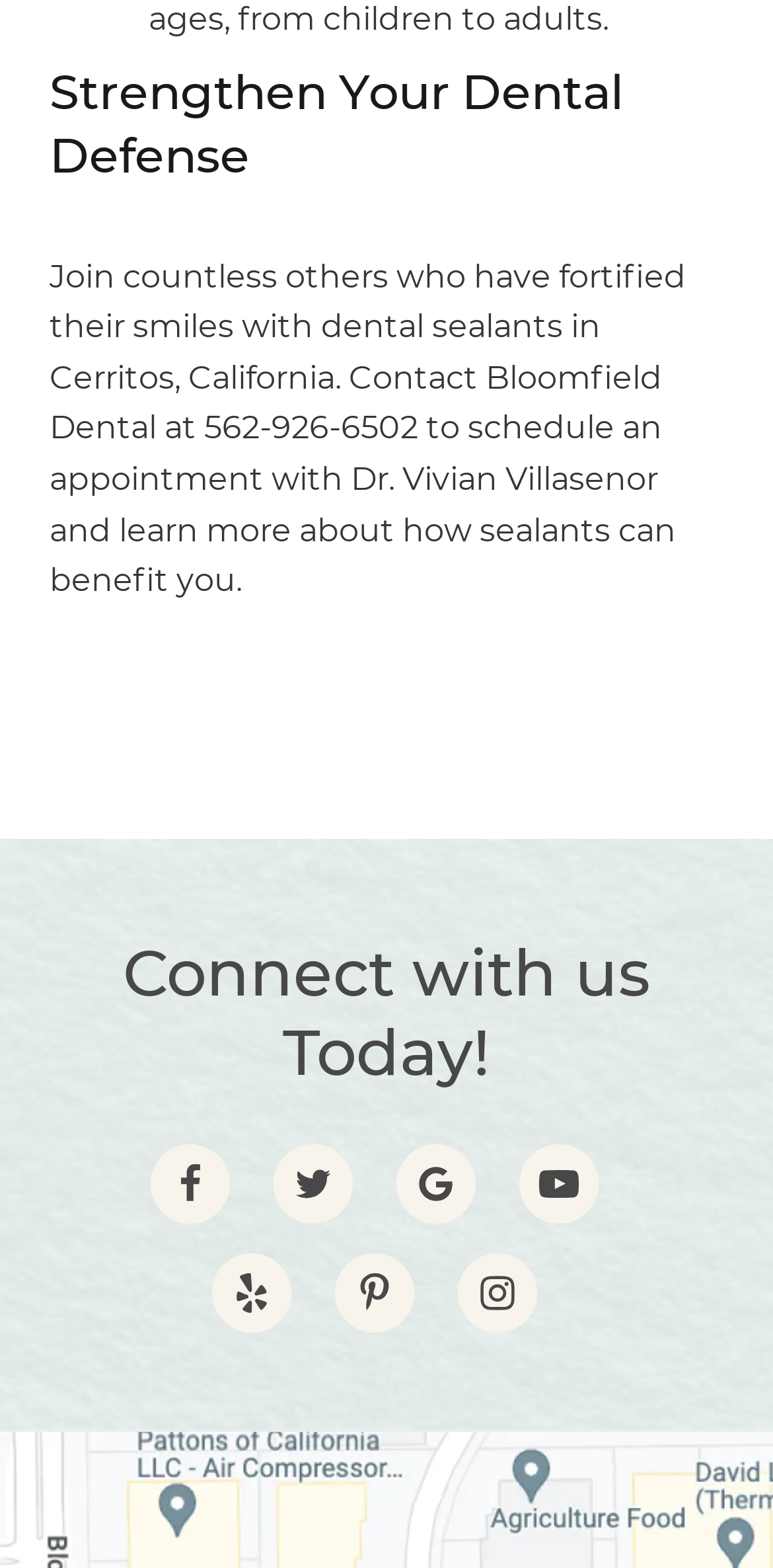Given the element description Pinterest icon, identify the bounding box coordinates for the UI element on the webpage screenshot. The format should be (top-left x, top-left y, bottom-right x, bottom-right y), with values between 0 and 1.

[0.433, 0.8, 0.536, 0.85]